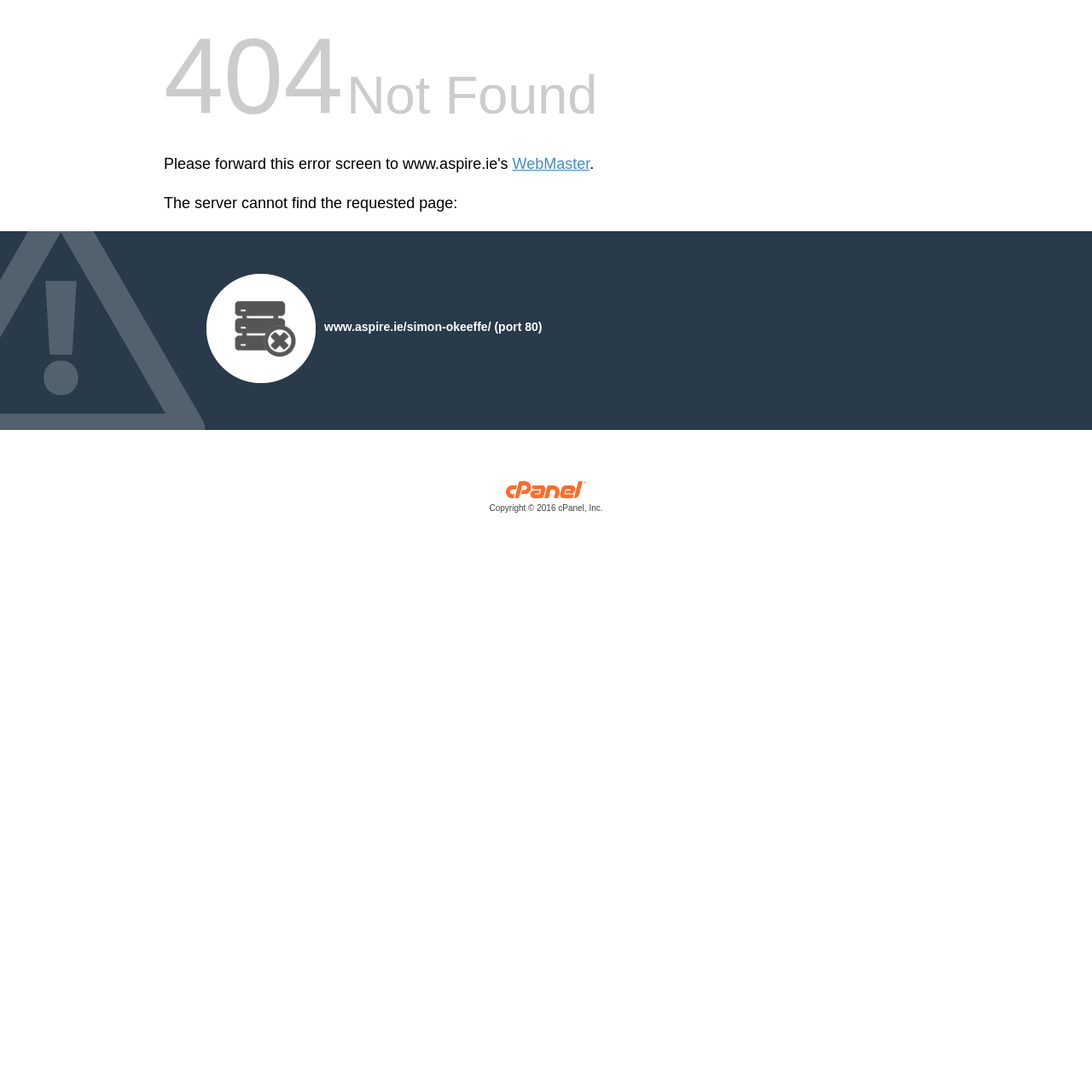Use a single word or phrase to answer the following:
What is the copyright year mentioned on the page?

2016